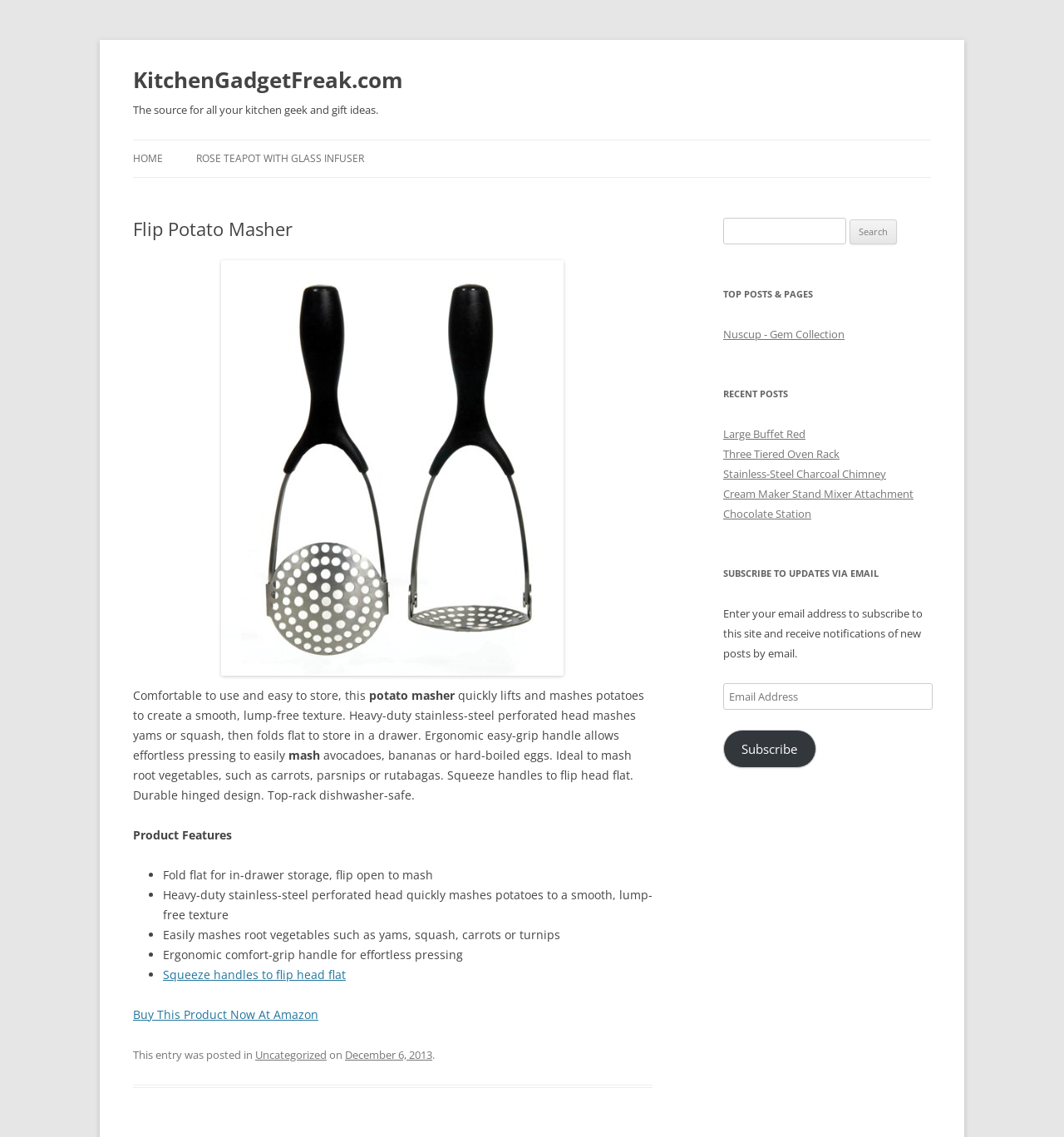Please identify the bounding box coordinates of the element that needs to be clicked to perform the following instruction: "Read more about Flip Potato Masher".

[0.125, 0.229, 0.613, 0.594]